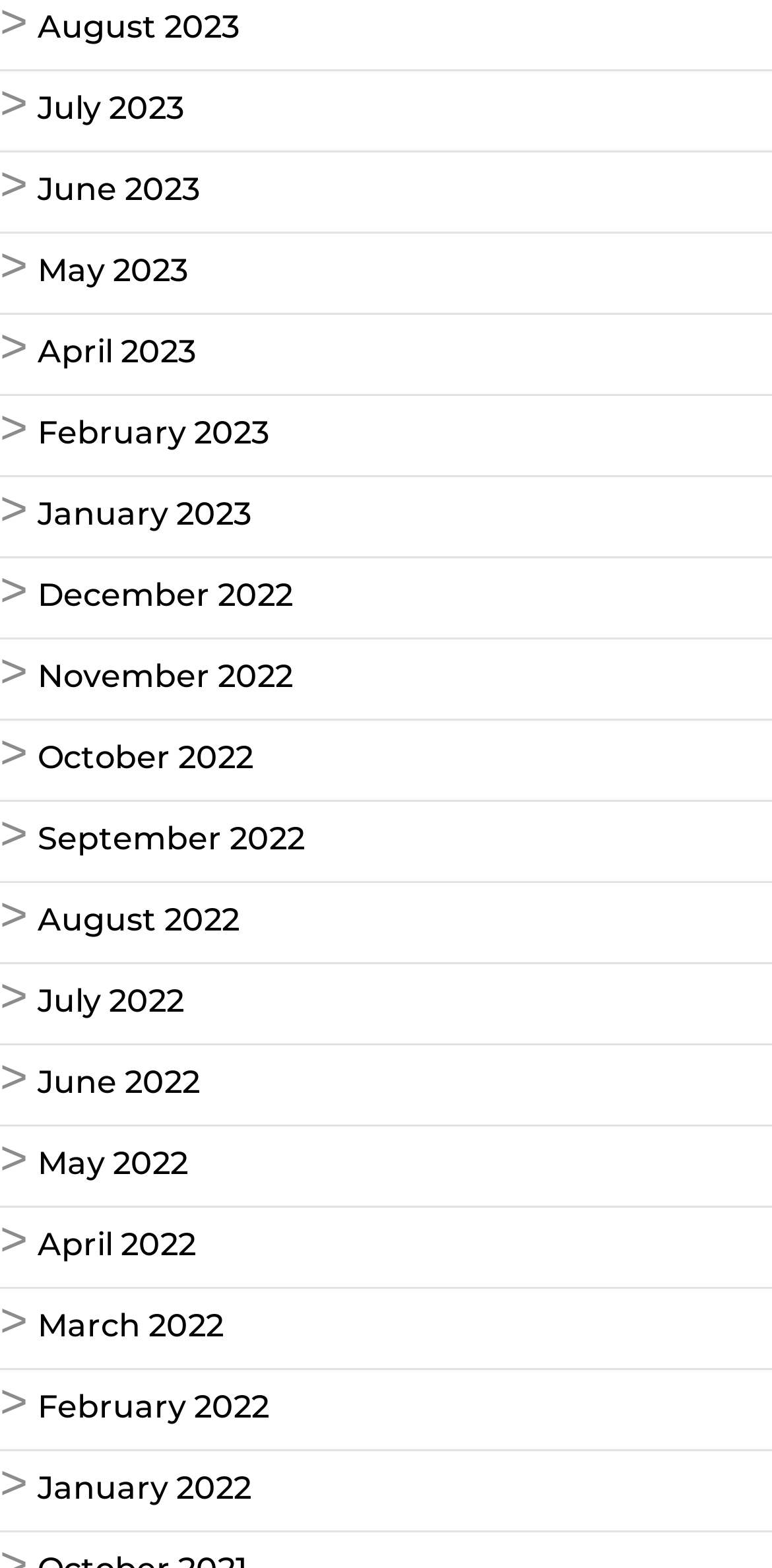Please identify the bounding box coordinates of the area that needs to be clicked to follow this instruction: "View February 2023".

[0.049, 0.264, 0.349, 0.288]